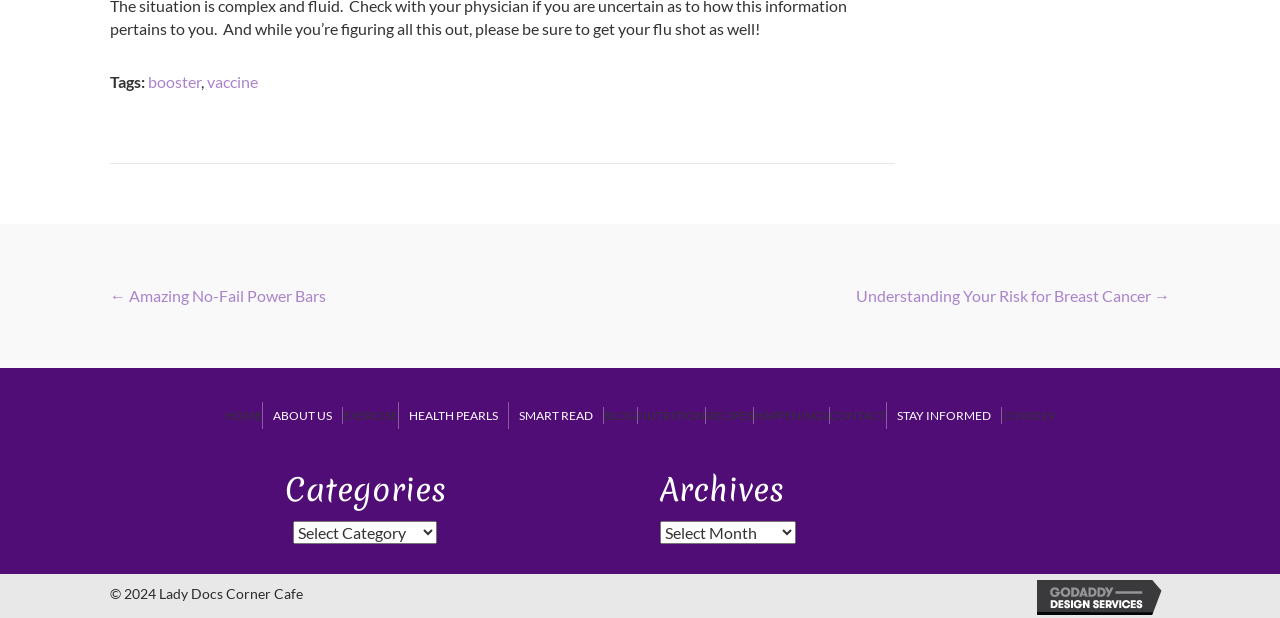What is the topic of the previous post?
Look at the image and respond with a one-word or short-phrase answer.

Amazing No-Fail Power Bars